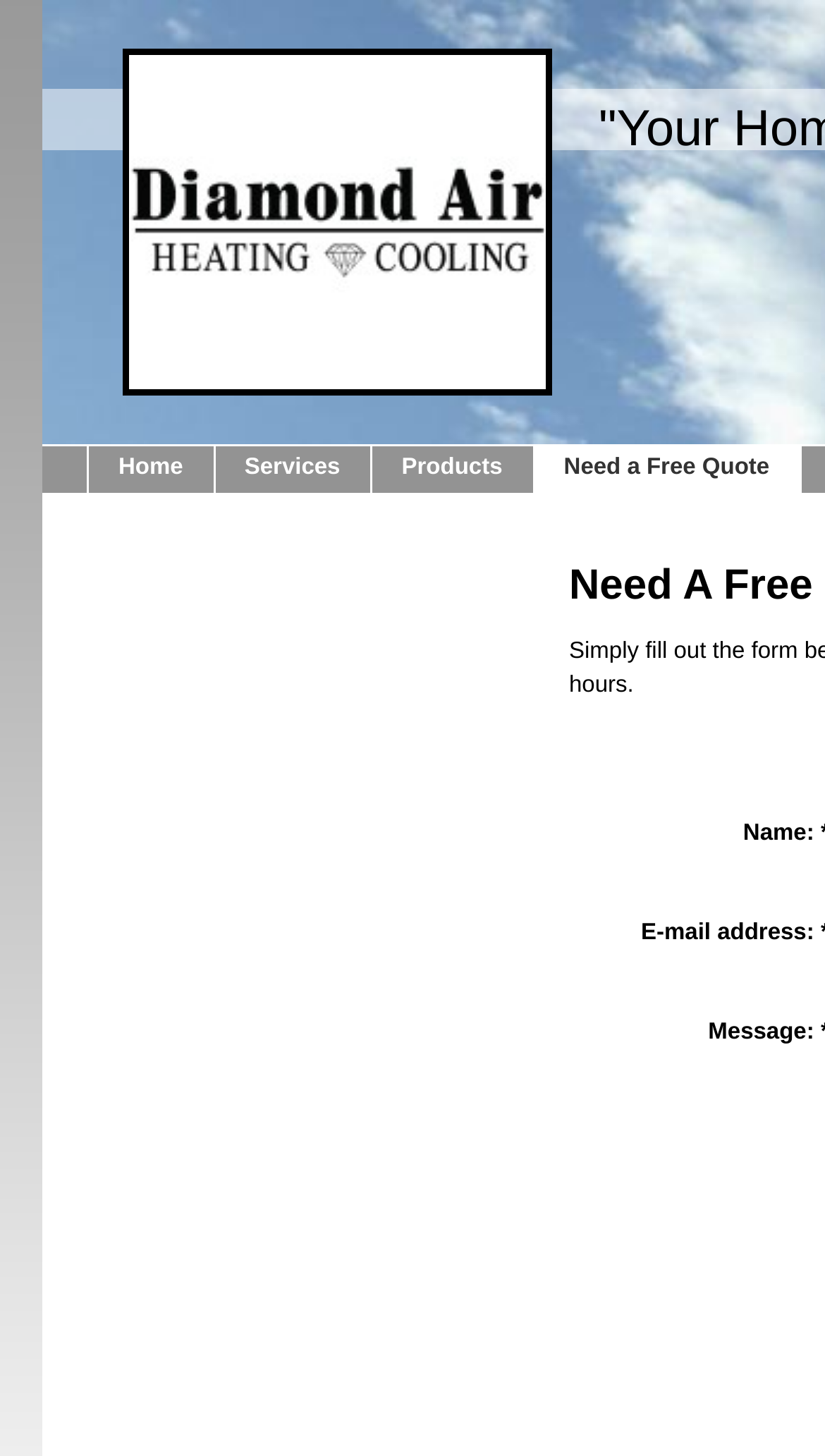Give a short answer to this question using one word or a phrase:
Where is the 'Need a Free Quote' link located?

Top right